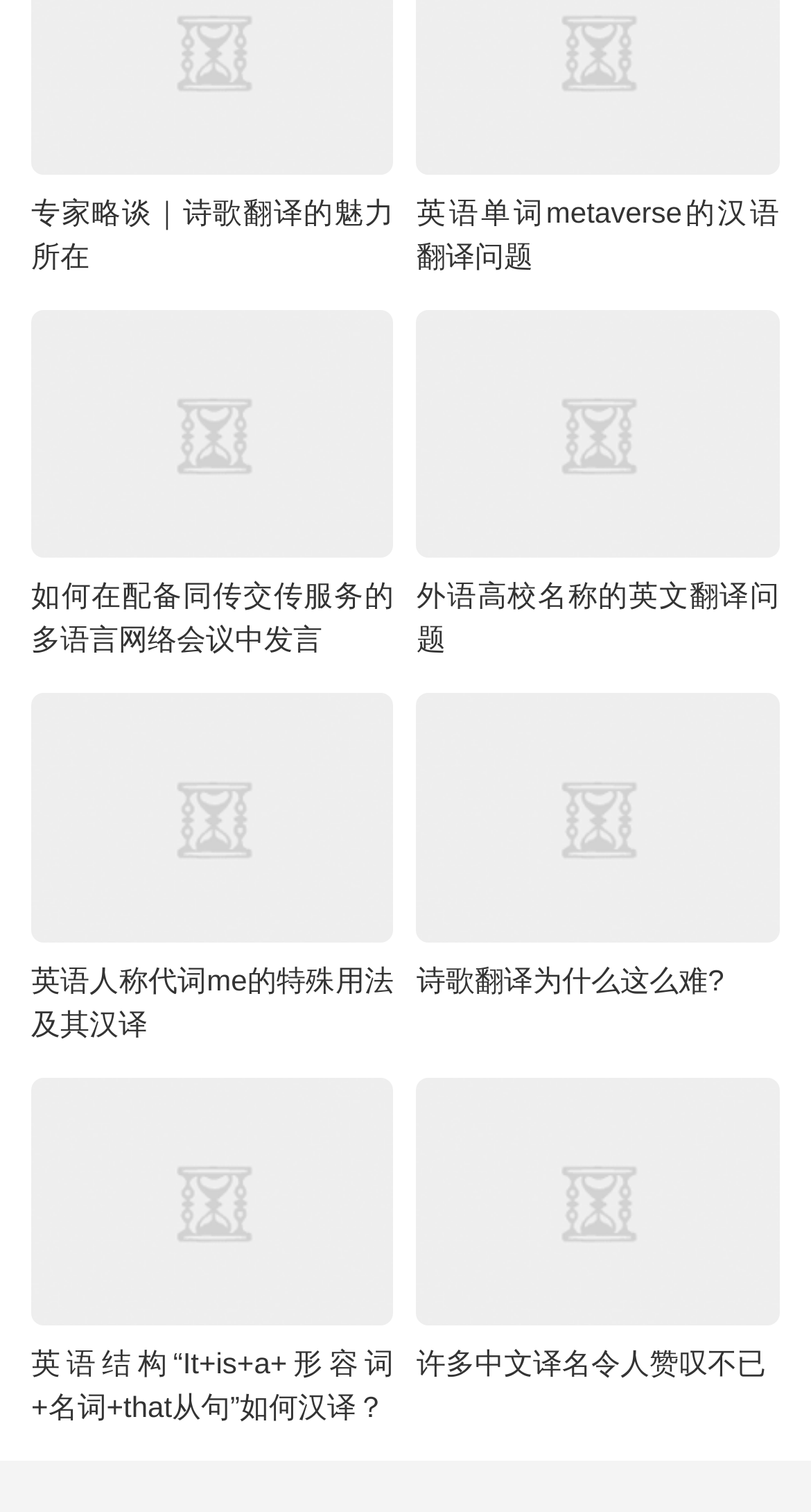Please specify the bounding box coordinates of the region to click in order to perform the following instruction: "Read the post about speaking in a multilingual online meeting".

[0.038, 0.205, 0.485, 0.38]